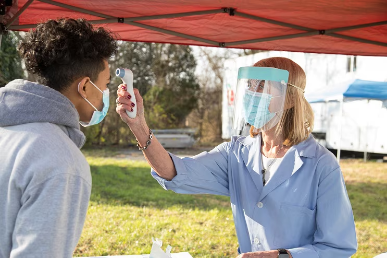What is the young participant wearing?
Can you provide a detailed and comprehensive answer to the question?

Upon observing the image, I notice that the young participant is dressed in a gray hoodie, which is a casual attire, and a protective mask, which is a precautionary measure to prevent the spread of COVID-19, emphasizing the importance of safety protocols in the health screening setting.